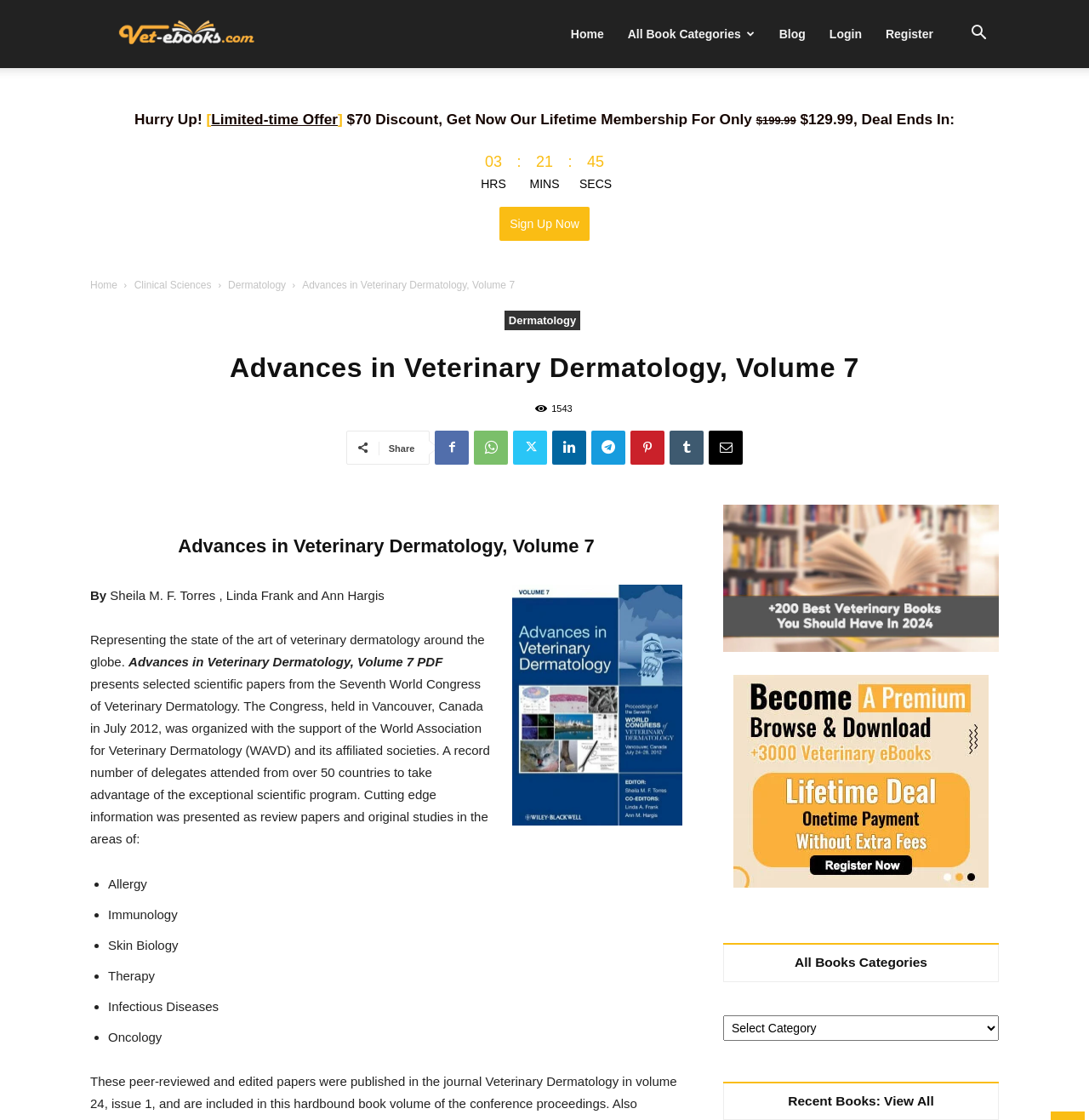Using the element description: "Recent Books: View All", determine the bounding box coordinates for the specified UI element. The coordinates should be four float numbers between 0 and 1, [left, top, right, bottom].

[0.724, 0.977, 0.858, 0.989]